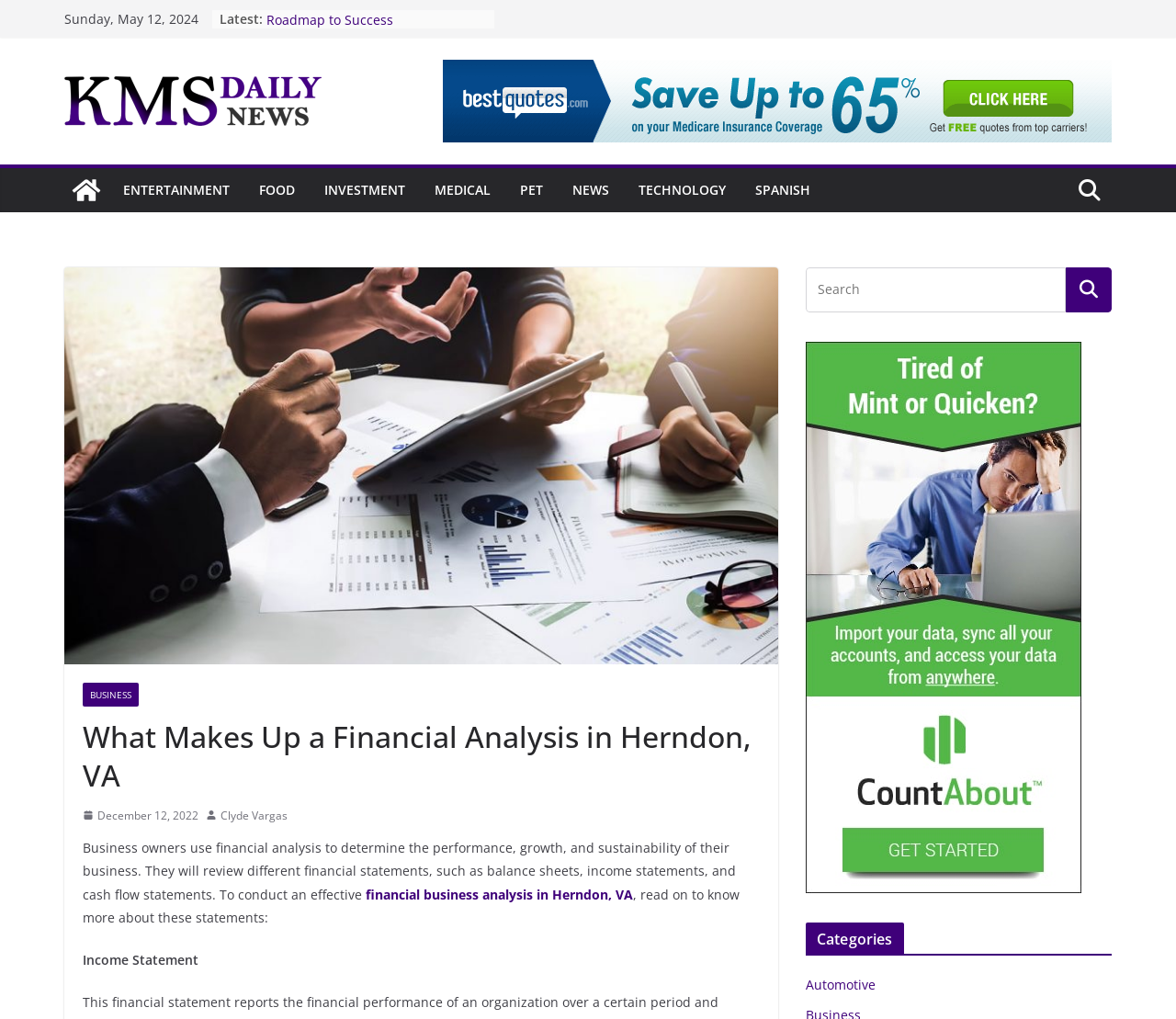Bounding box coordinates are specified in the format (top-left x, top-left y, bottom-right x, bottom-right y). All values are floating point numbers bounded between 0 and 1. Please provide the bounding box coordinate of the region this sentence describes: News

[0.487, 0.174, 0.518, 0.199]